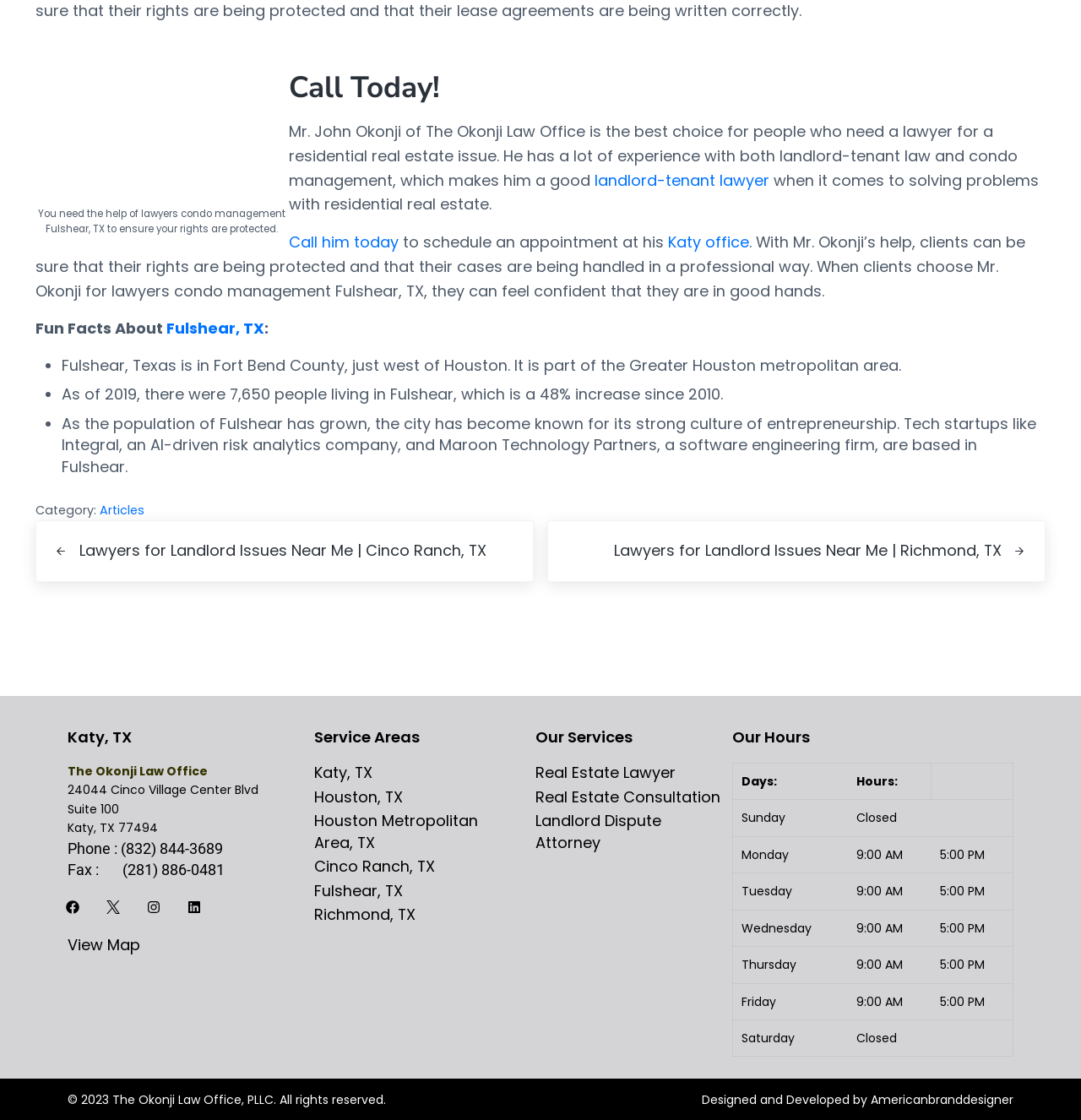Show the bounding box coordinates of the element that should be clicked to complete the task: "Visit the STUDENTS page".

None